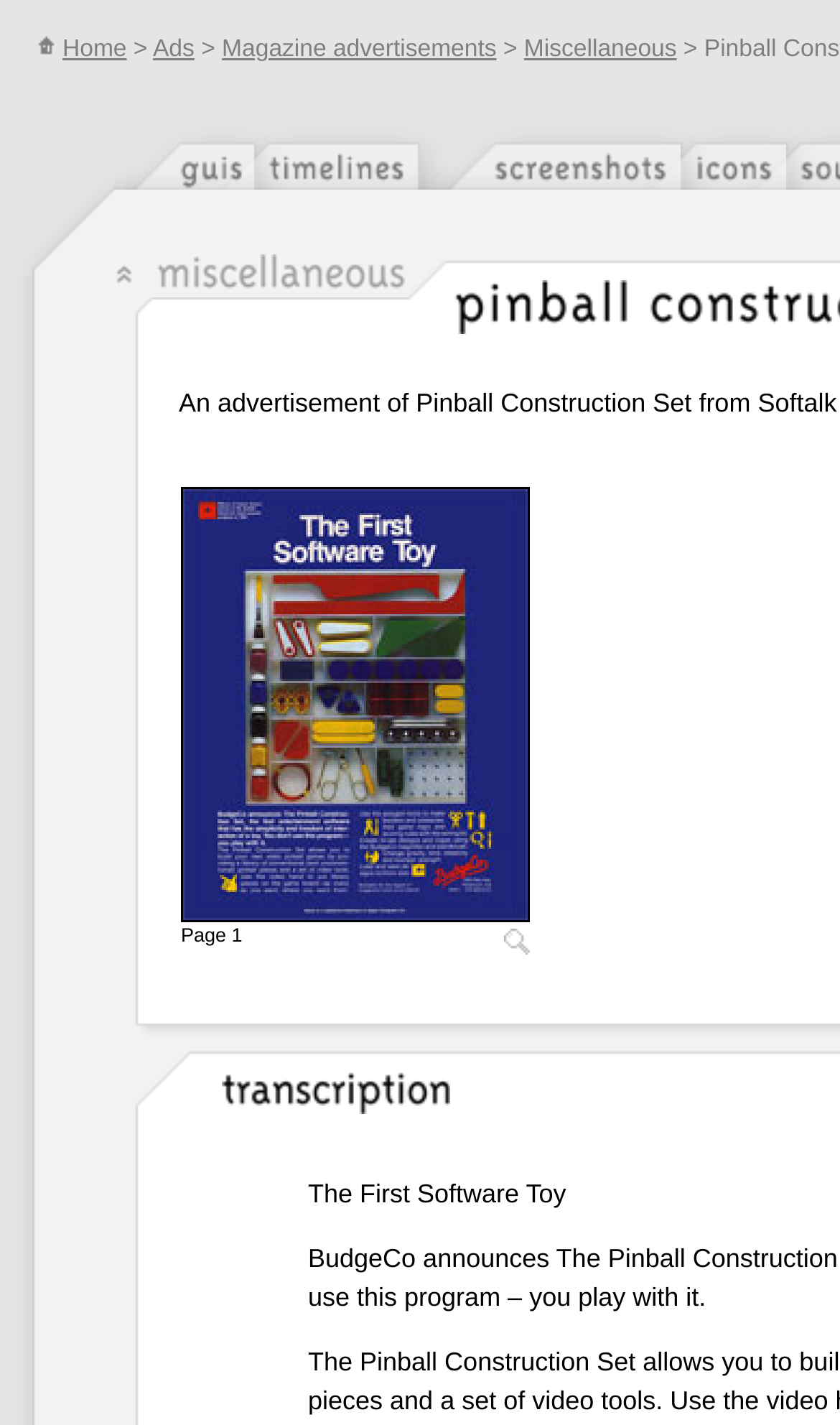Please identify the bounding box coordinates of the element's region that should be clicked to execute the following instruction: "Zoom in the image". The bounding box coordinates must be four float numbers between 0 and 1, i.e., [left, top, right, bottom].

[0.6, 0.652, 0.631, 0.67]